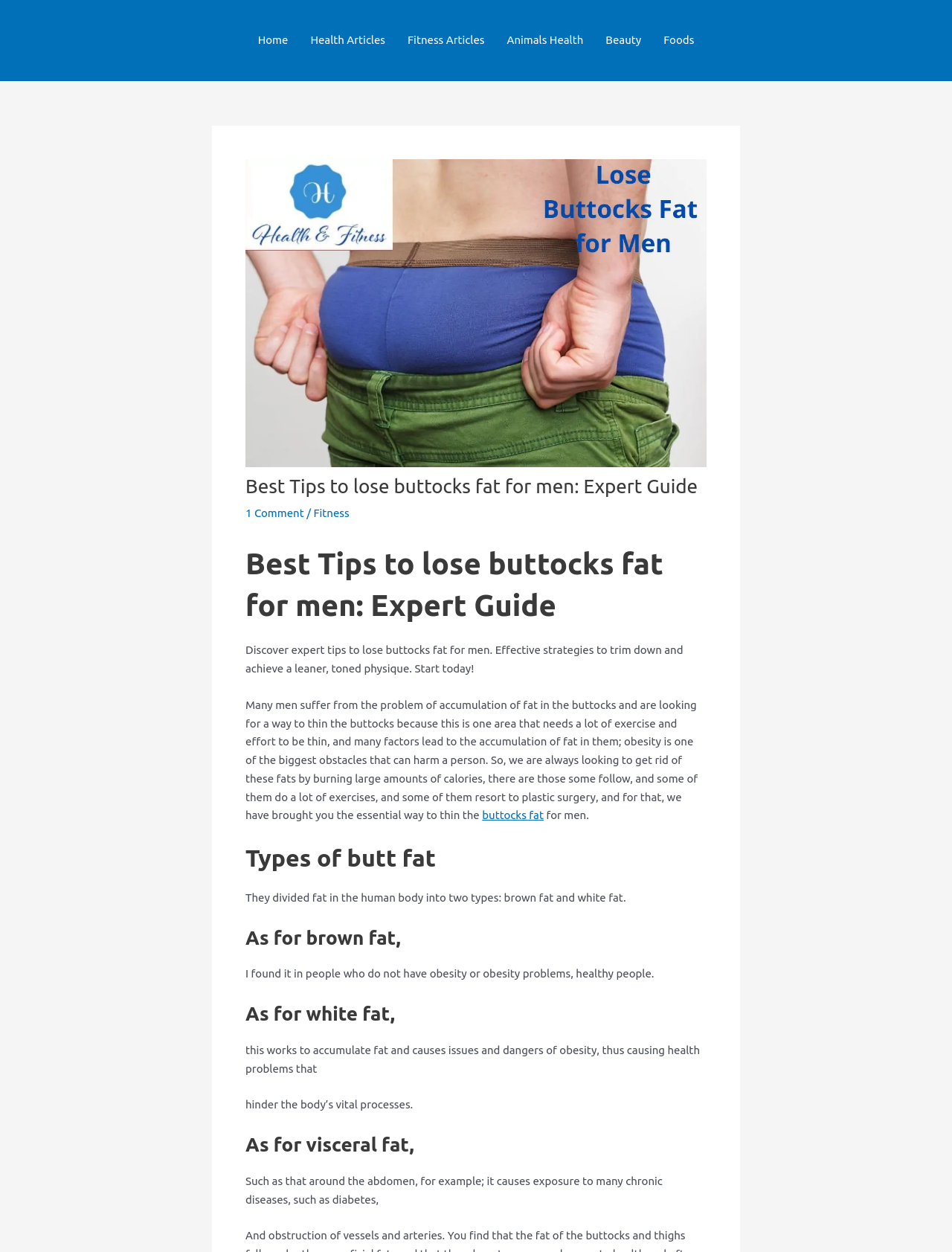Articulate a detailed summary of the webpage's content and design.

This webpage is focused on providing expert tips to lose buttocks fat for men. At the top left corner, there is a link to "Health & Fitness" accompanied by an image. Below this, a navigation bar with links to "Home", "Health Articles", "Fitness Articles", "Animals Health", "Beauty", and "Foods" is situated.

The main content of the webpage is divided into sections, each with a heading. The first section has a heading "Best Tips to lose buttocks fat for men: Expert Guide" and features an image related to the topic. Below this, there is a brief introduction to the problem of fat accumulation in the buttocks and the importance of exercise and effort to achieve a leaner physique.

The next section is about the types of butt fat, which are divided into two categories: brown fat and white fat. The webpage explains the characteristics of each type, with brown fat found in healthy individuals and white fat causing obesity and health problems.

Further down, there is a section discussing visceral fat, which is the fat around the abdomen, and its relation to chronic diseases such as diabetes.

At the bottom of the page, there is a comment section with a text field to enter a comment, accompanied by fields to enter a name, email, and website.

Throughout the webpage, there are several links to related topics, including "buttocks fat" and "Fitness". The overall structure of the webpage is organized, with clear headings and concise text, making it easy to navigate and understand.